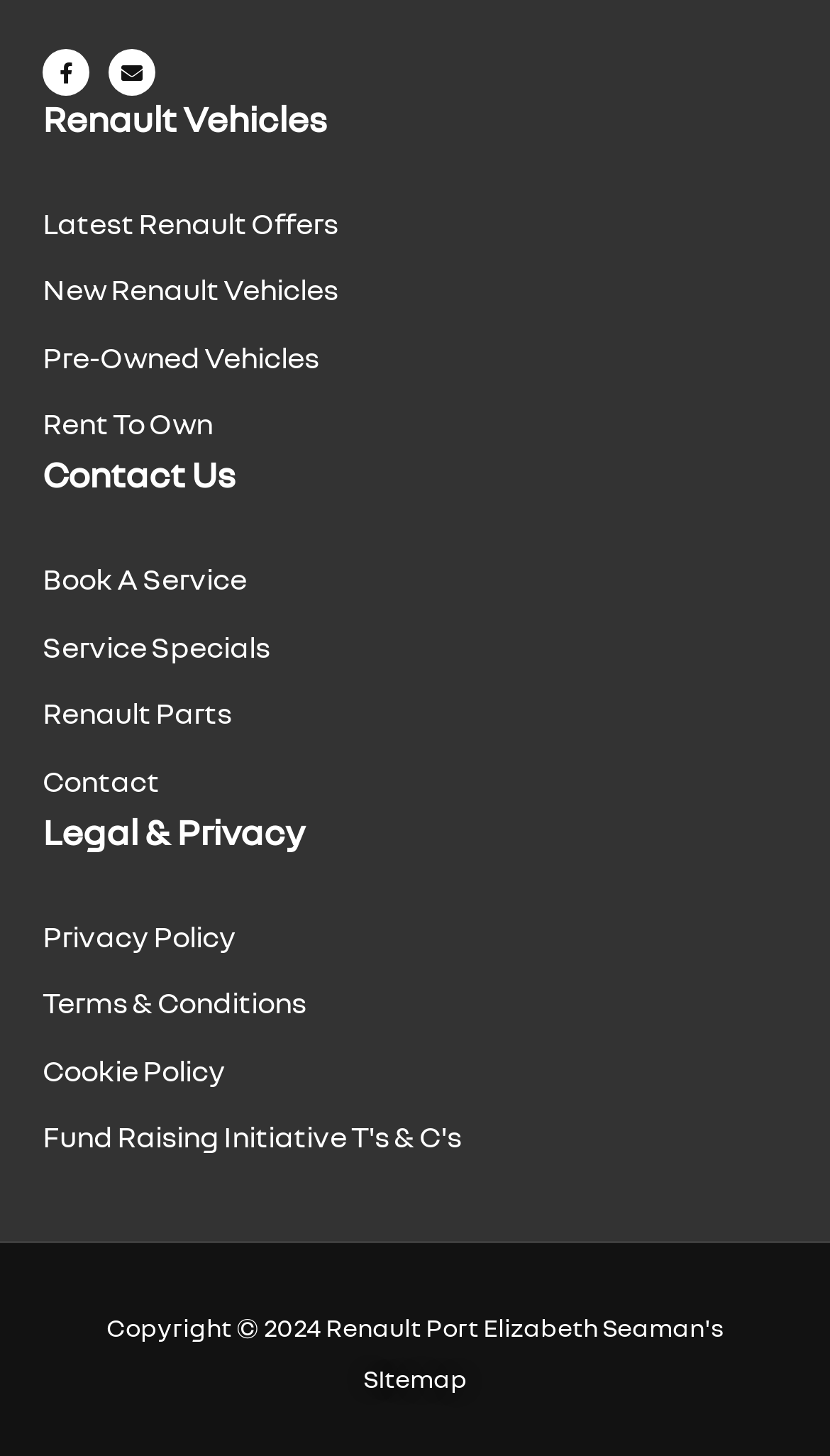Identify the bounding box coordinates of the area that should be clicked in order to complete the given instruction: "View Renault Vehicles". The bounding box coordinates should be four float numbers between 0 and 1, i.e., [left, top, right, bottom].

[0.051, 0.065, 0.949, 0.098]